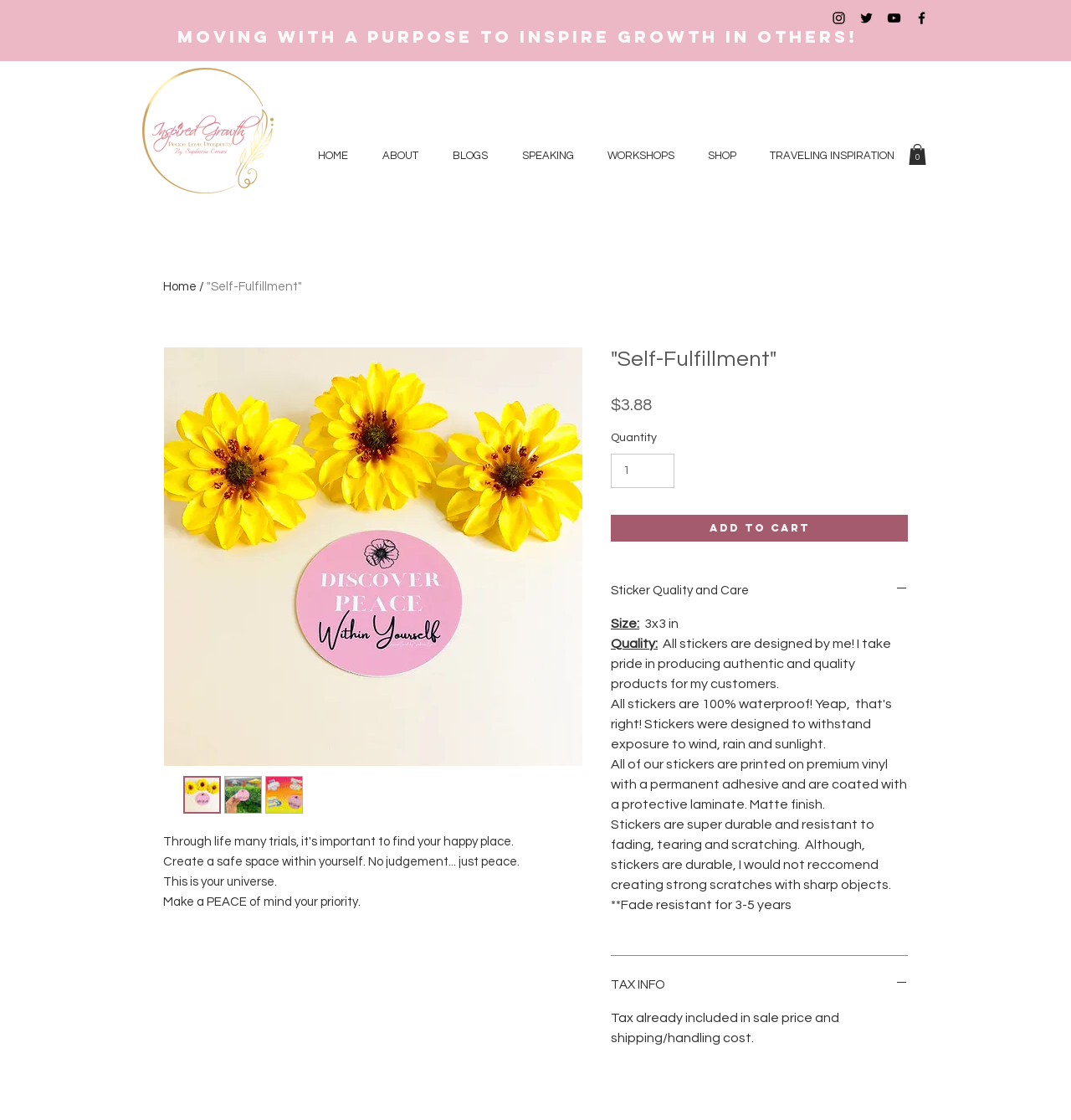Locate the bounding box coordinates of the element I should click to achieve the following instruction: "View tax information".

[0.57, 0.871, 0.848, 0.887]